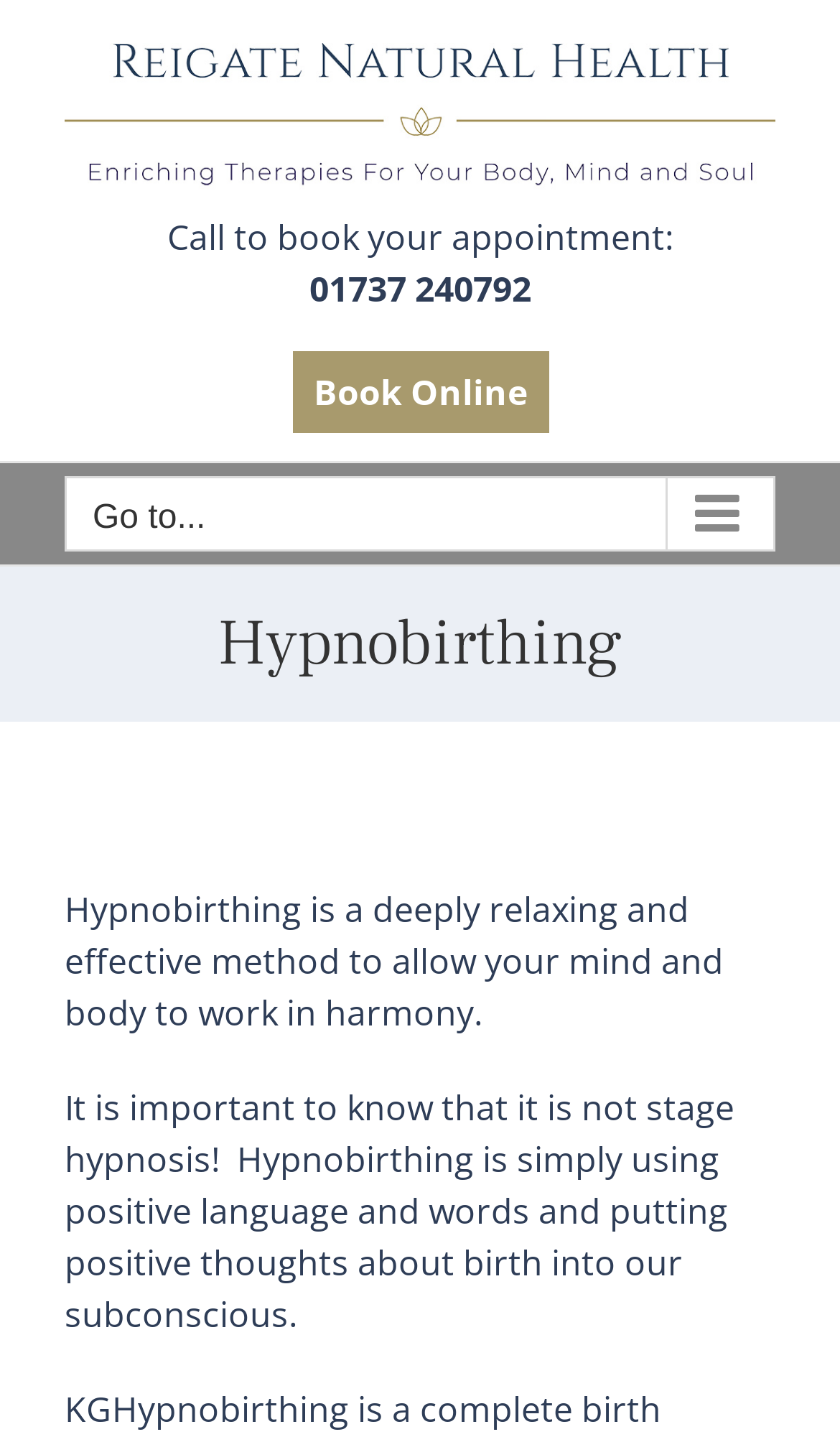Give a one-word or one-phrase response to the question: 
What is the name of the logo at the top of the page?

Reigate Natural Health Logo